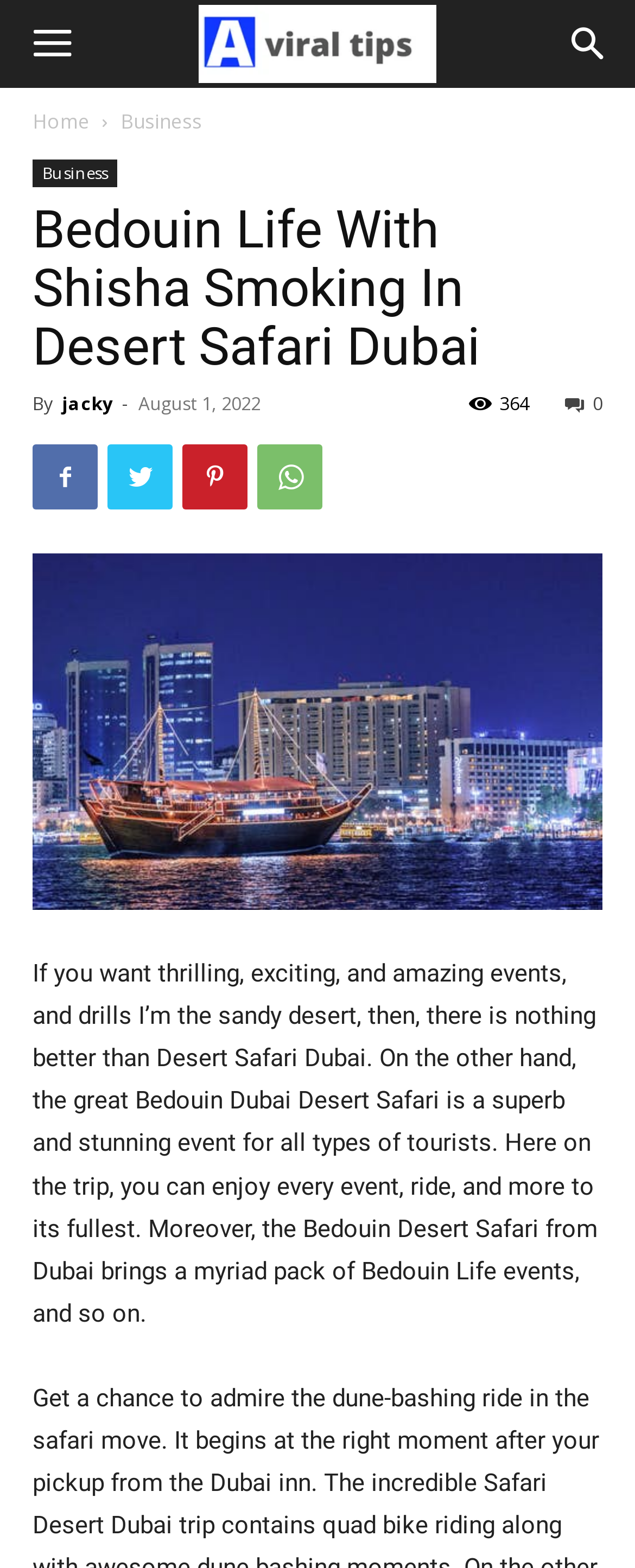Locate the bounding box coordinates of the element to click to perform the following action: 'View Richard J. Voorhees' details'. The coordinates should be given as four float values between 0 and 1, in the form of [left, top, right, bottom].

None